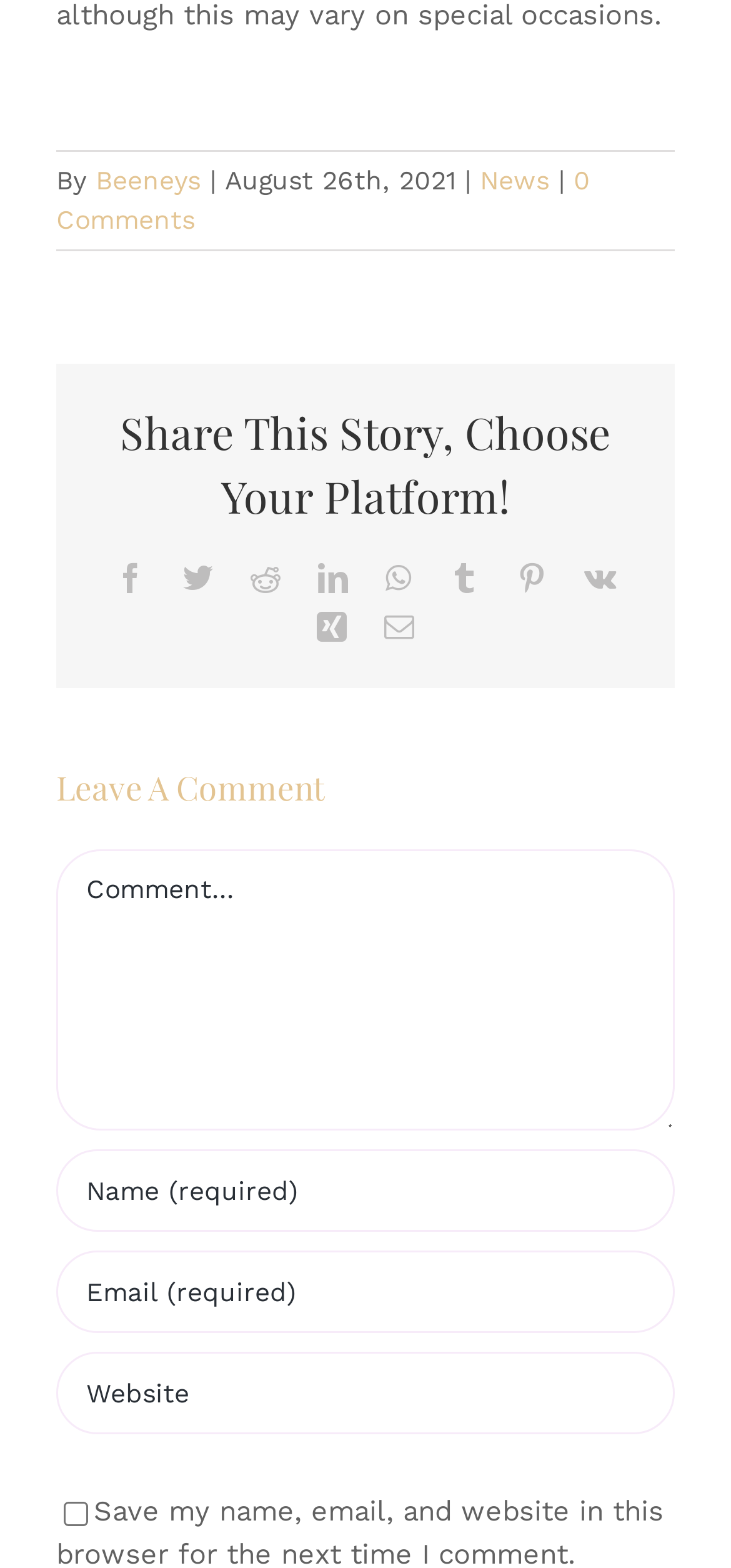How many social media platforms can you share the story on?
Based on the image, give a one-word or short phrase answer.

9